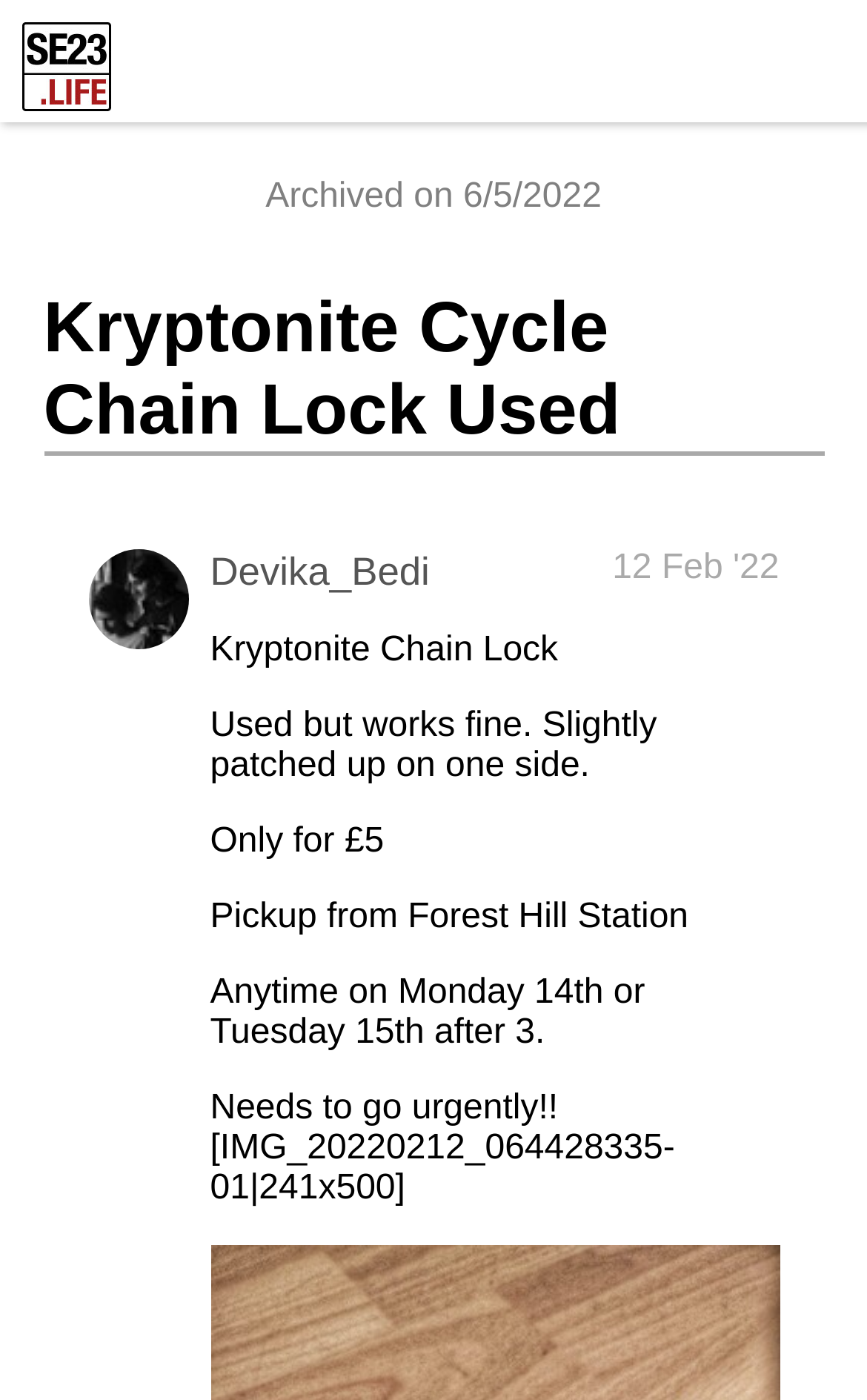Where can the Kryptonite Chain Lock be picked up?
Your answer should be a single word or phrase derived from the screenshot.

Forest Hill Station